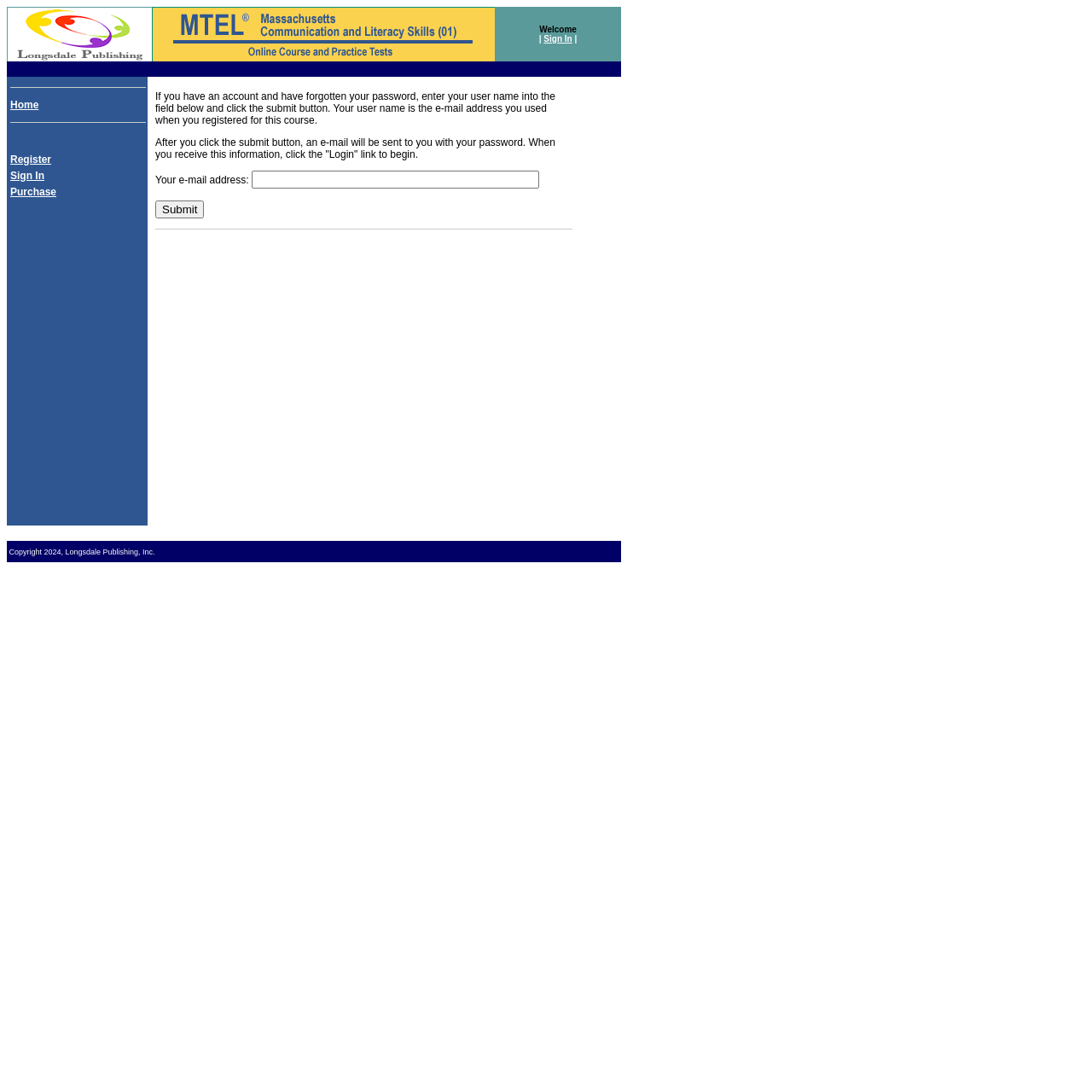What is the purpose of the submit button?
Provide a short answer using one word or a brief phrase based on the image.

Send password